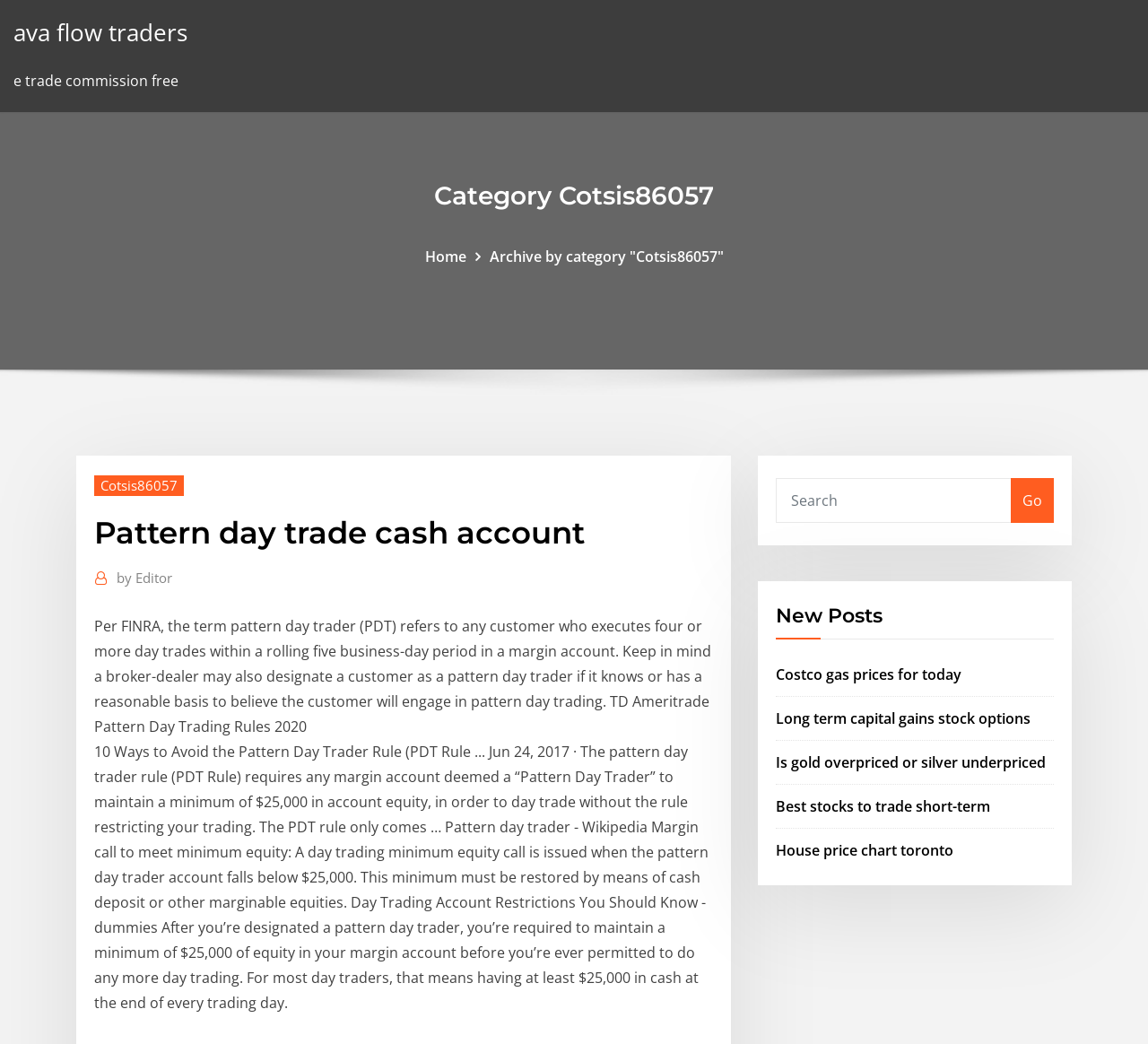What is the purpose of the 'Search' textbox?
Relying on the image, give a concise answer in one word or a brief phrase.

To search for content